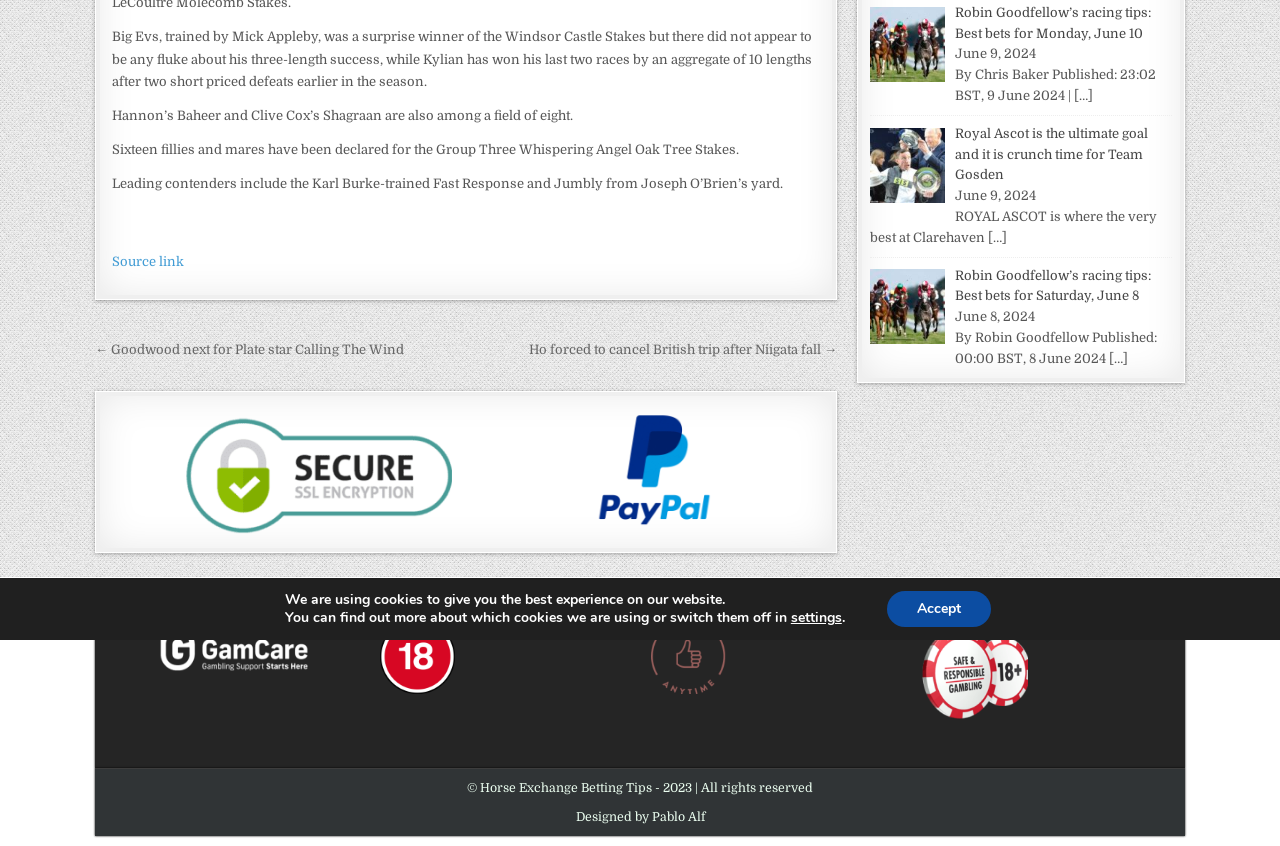Find the bounding box coordinates for the UI element whose description is: "Accept". The coordinates should be four float numbers between 0 and 1, in the format [left, top, right, bottom].

[0.693, 0.699, 0.774, 0.741]